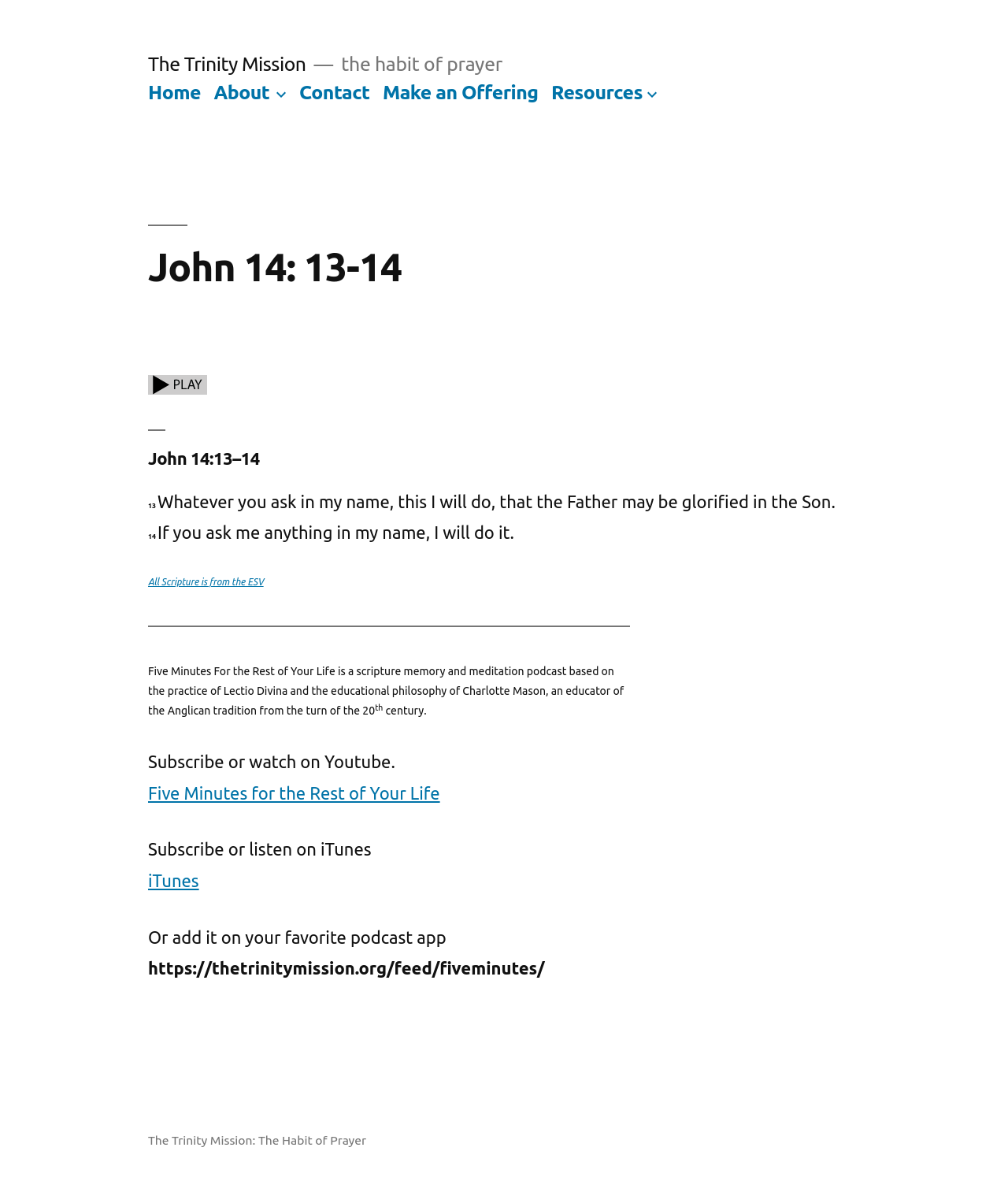Provide the bounding box coordinates for the UI element described in this sentence: "Make an Offering". The coordinates should be four float values between 0 and 1, i.e., [left, top, right, bottom].

[0.38, 0.068, 0.534, 0.086]